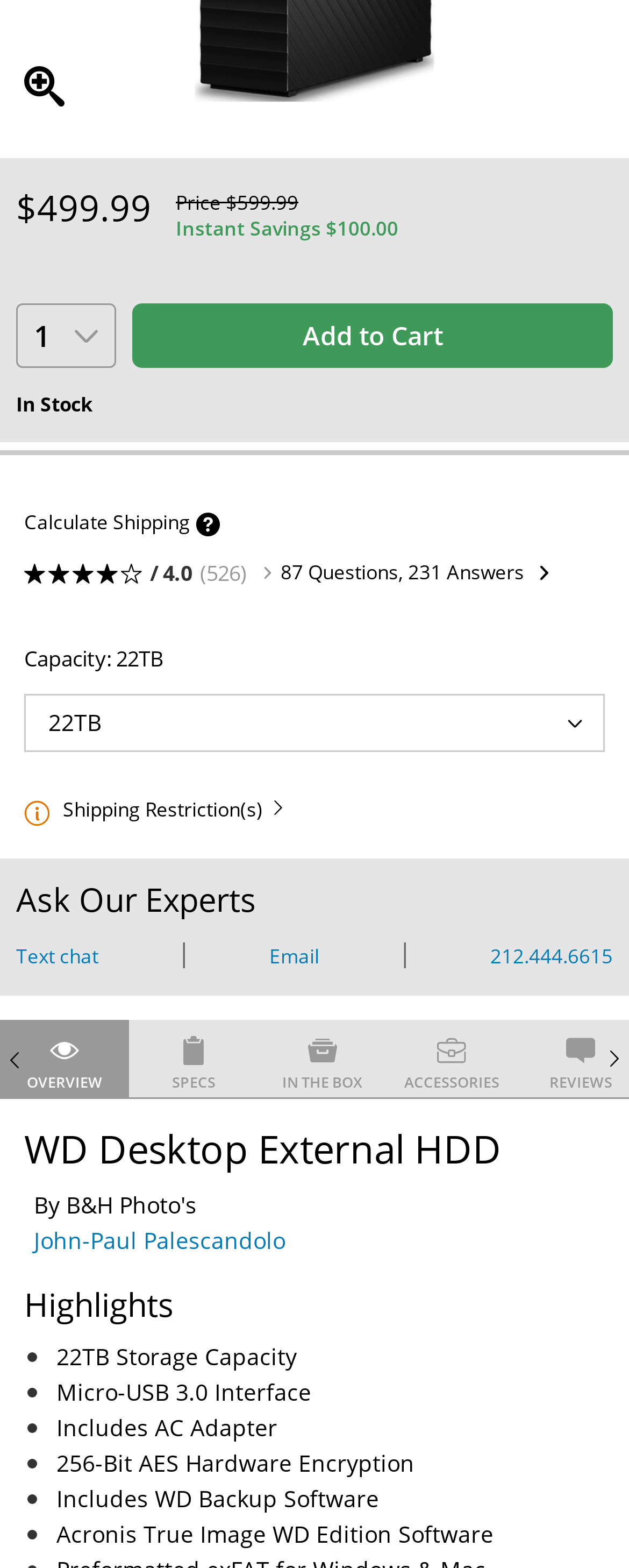What is the price of the product?
Observe the image and answer the question with a one-word or short phrase response.

$499.99